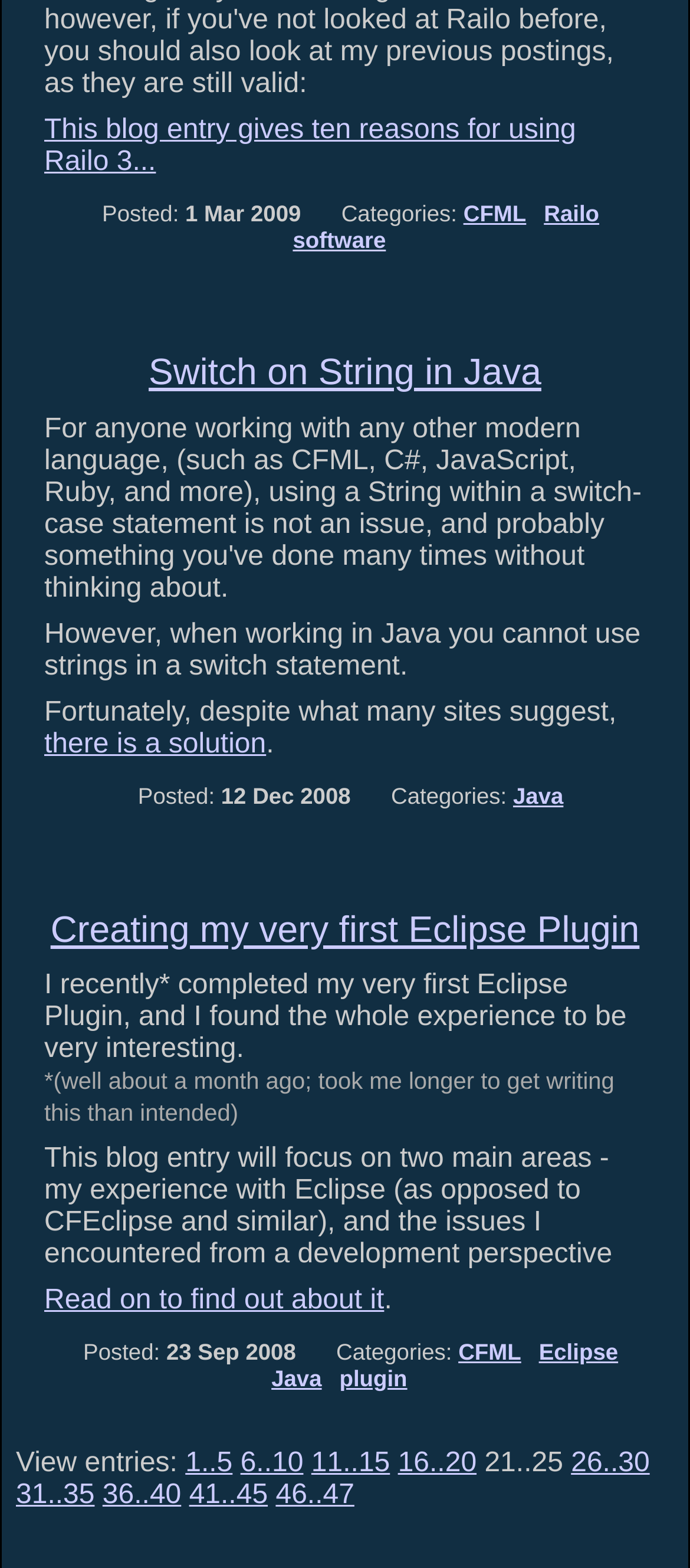Can you find the bounding box coordinates of the area I should click to execute the following instruction: "Go to the next page of blog entries"?

[0.269, 0.923, 0.337, 0.943]